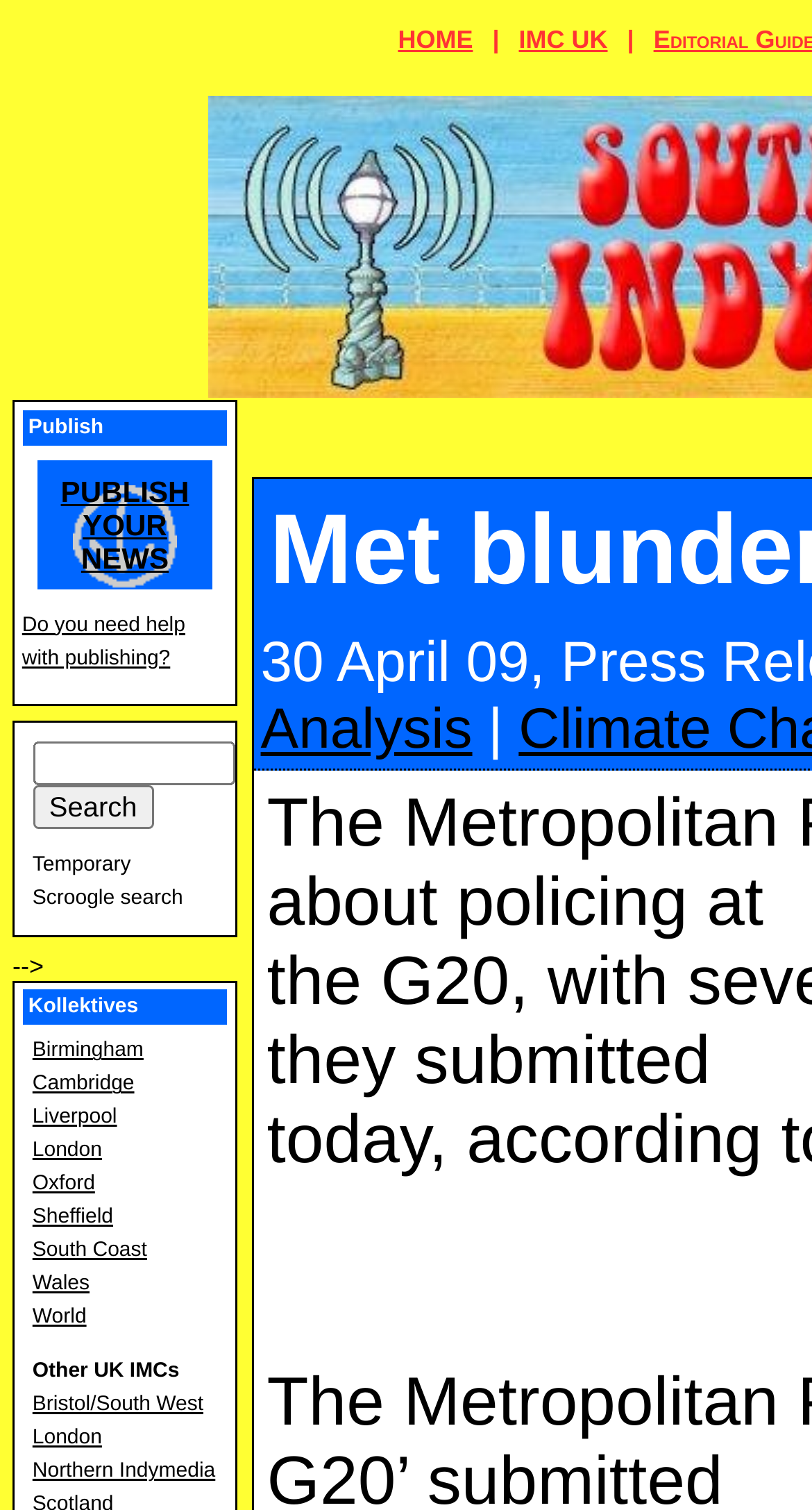Kindly determine the bounding box coordinates for the area that needs to be clicked to execute this instruction: "go to home page".

[0.49, 0.017, 0.582, 0.036]